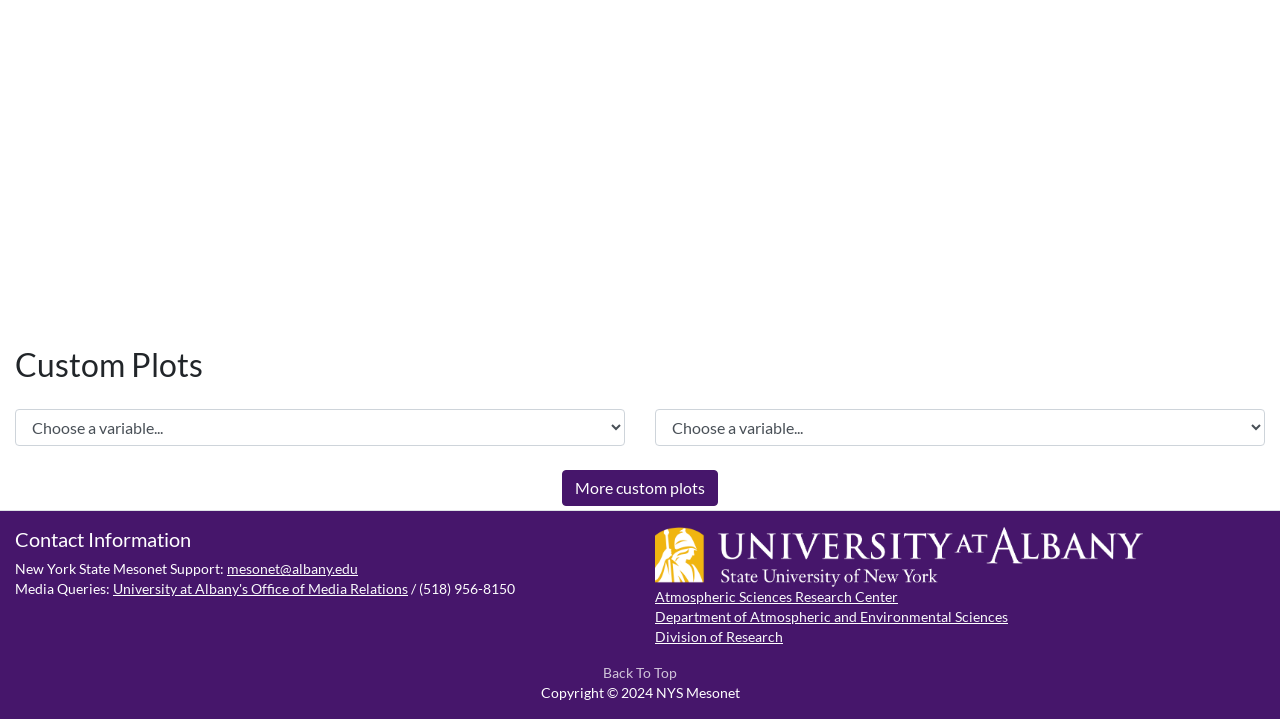Identify the bounding box coordinates for the element you need to click to achieve the following task: "Contact NYS Mesonet support". Provide the bounding box coordinates as four float numbers between 0 and 1, in the form [left, top, right, bottom].

[0.177, 0.78, 0.28, 0.803]